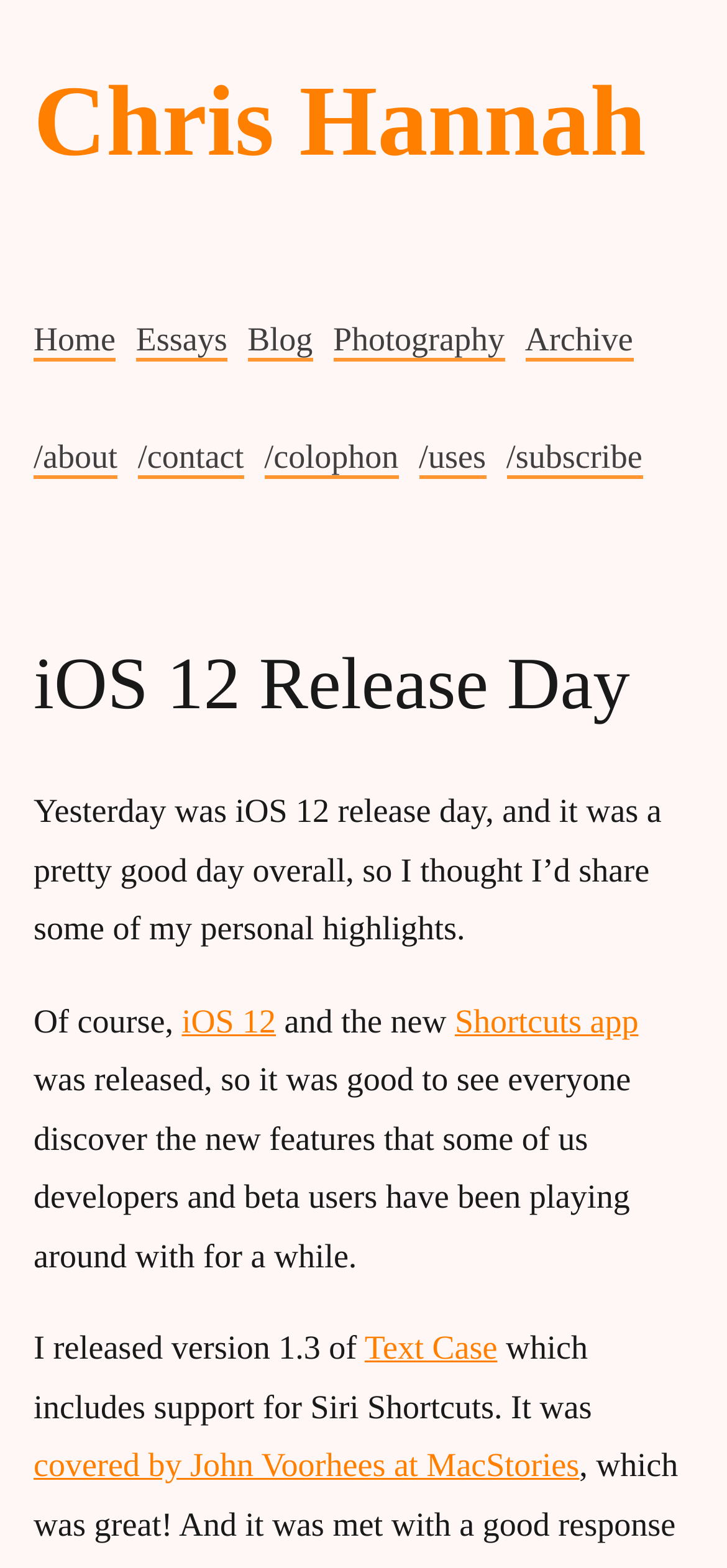Who covered the release of Text Case?
Based on the visual content, answer with a single word or a brief phrase.

John Voorhees at MacStories